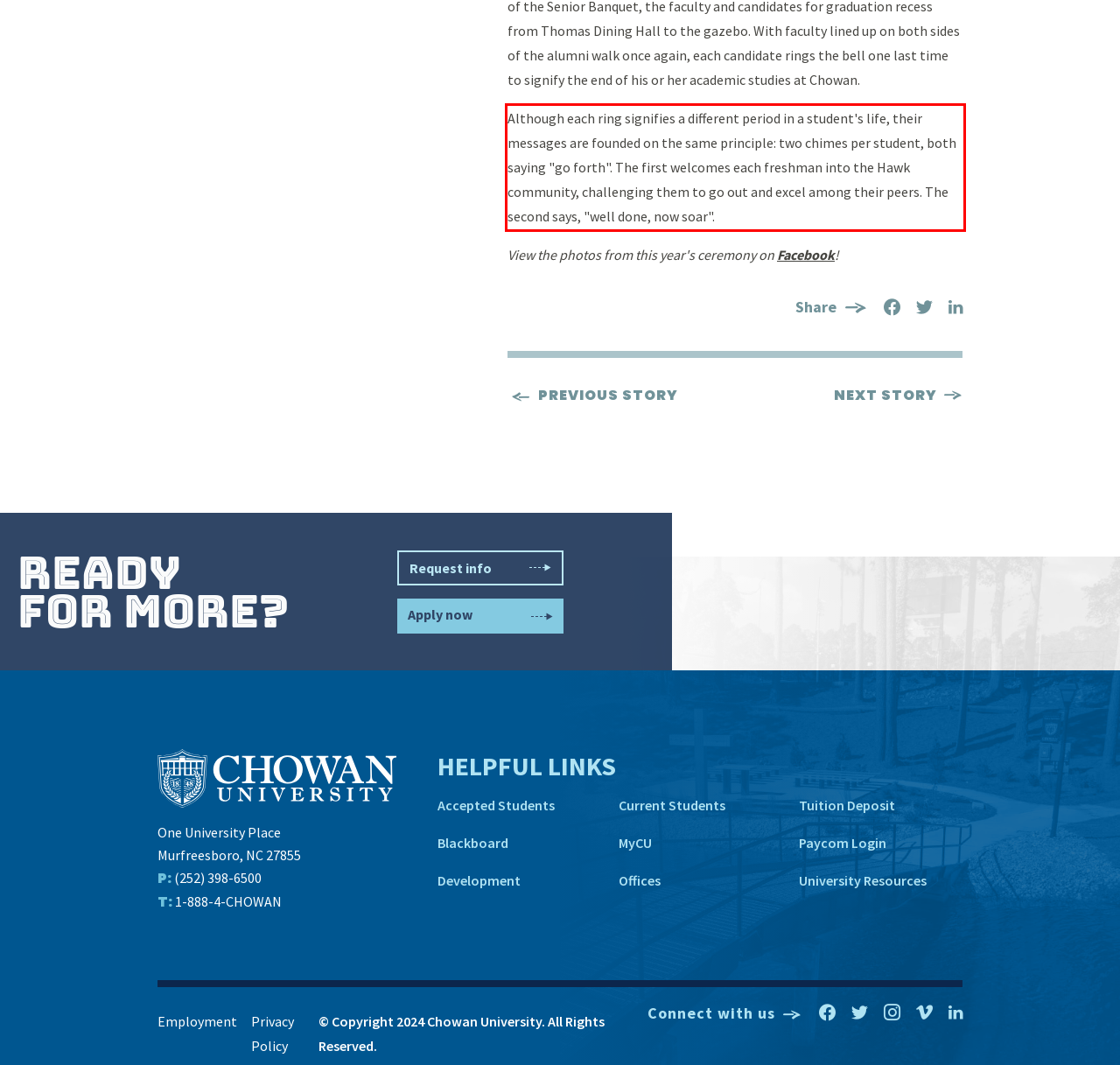From the provided screenshot, extract the text content that is enclosed within the red bounding box.

Although each ring signifies a different period in a student's life, their messages are founded on the same principle: two chimes per student, both saying "go forth". The first welcomes each freshman into the Hawk community, challenging them to go out and excel among their peers. The second says, "well done, now soar".